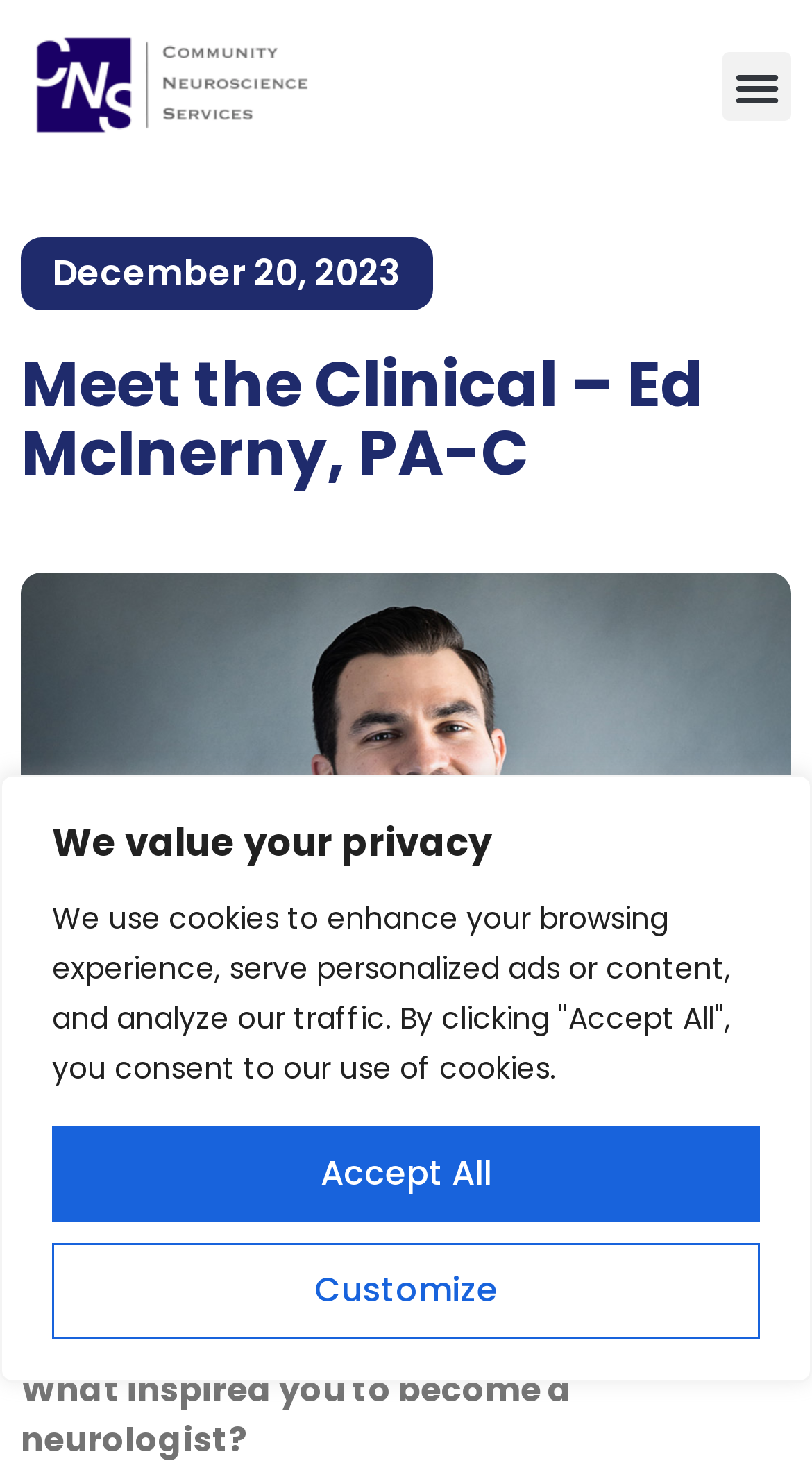Where does Ed see patients?
Look at the webpage screenshot and answer the question with a detailed explanation.

The webpage states 'Ed sees patients out of our Worcester location.' which implies that Ed sees patients at the Worcester location.